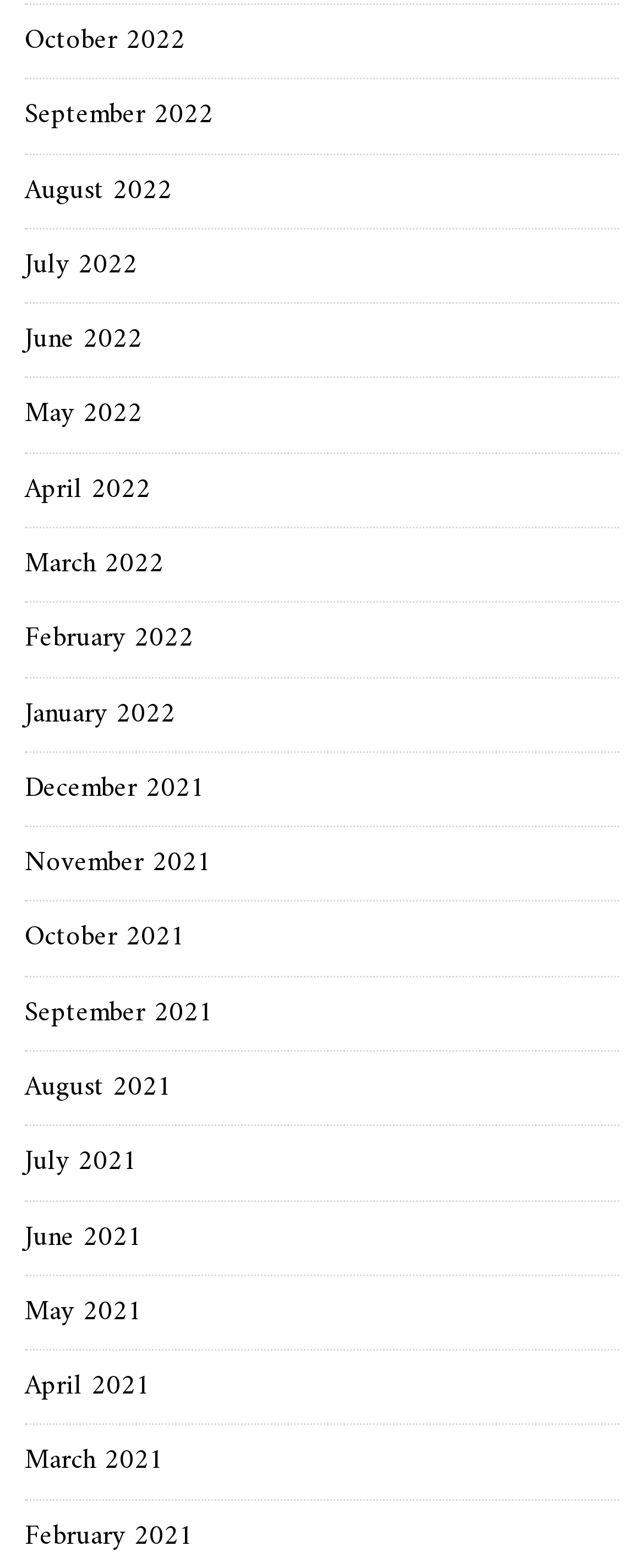How many months are listed?
Using the image as a reference, give a one-word or short phrase answer.

24